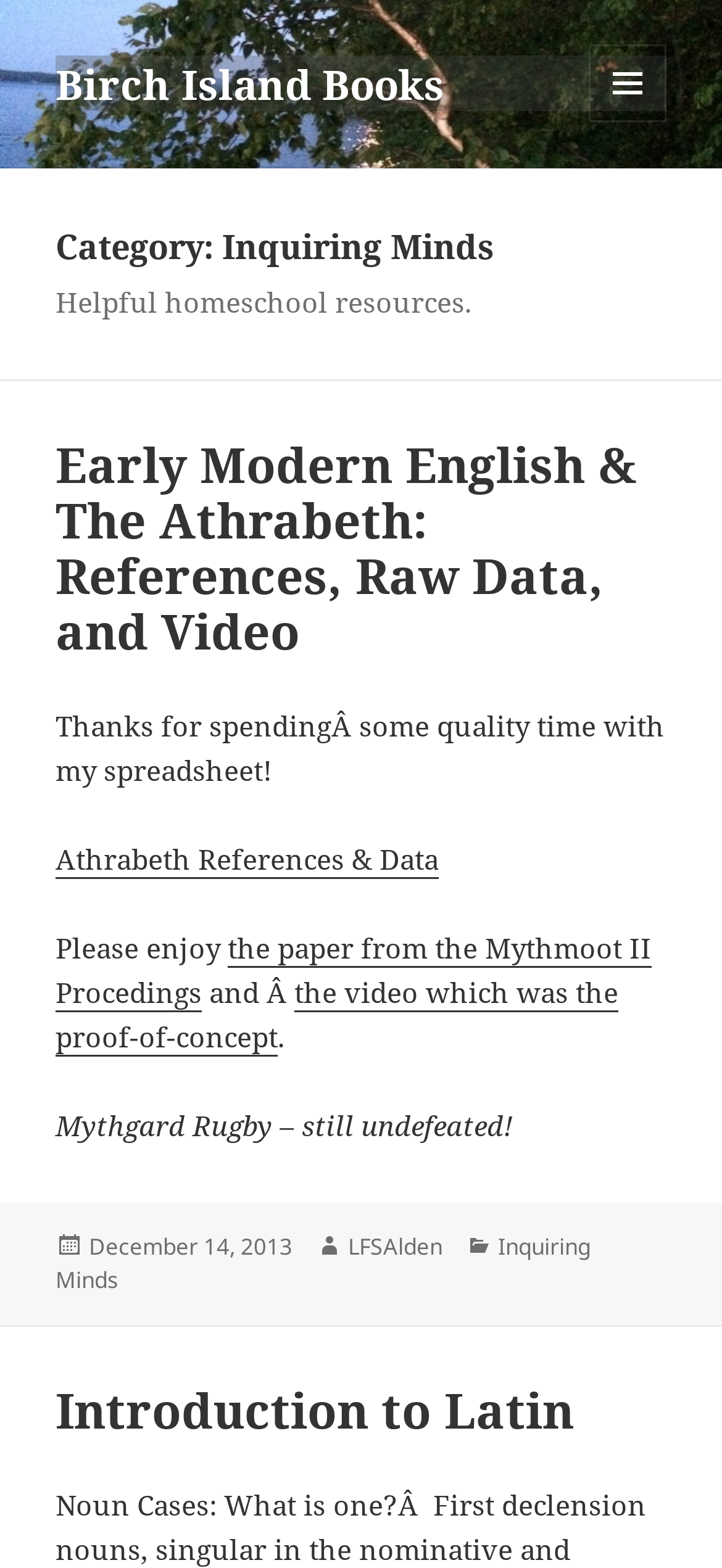Please determine the bounding box coordinates of the element's region to click in order to carry out the following instruction: "Explore the Introduction to Latin page". The coordinates should be four float numbers between 0 and 1, i.e., [left, top, right, bottom].

[0.077, 0.878, 0.795, 0.92]